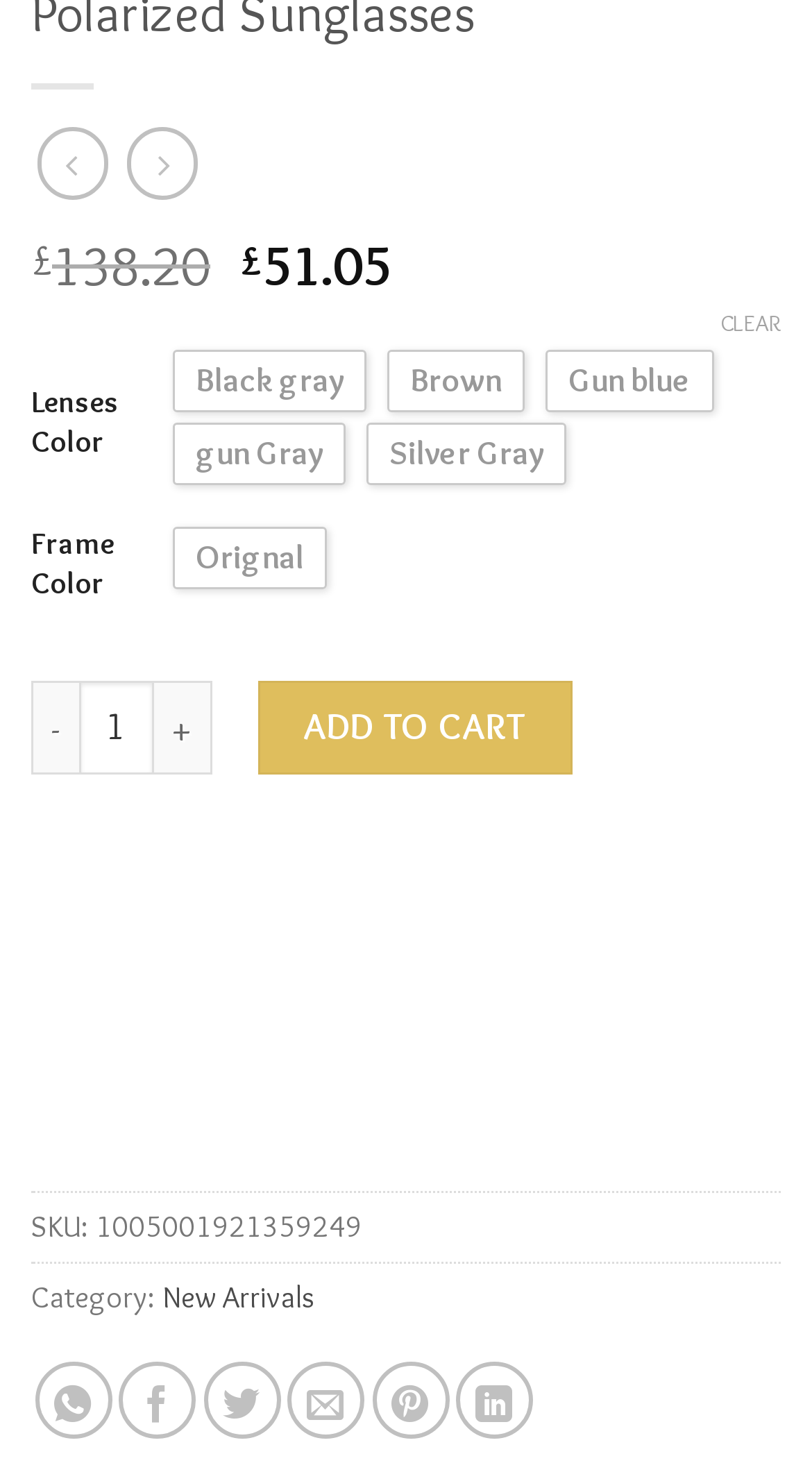Highlight the bounding box coordinates of the element that should be clicked to carry out the following instruction: "Call the phone number". The coordinates must be given as four float numbers ranging from 0 to 1, i.e., [left, top, right, bottom].

None